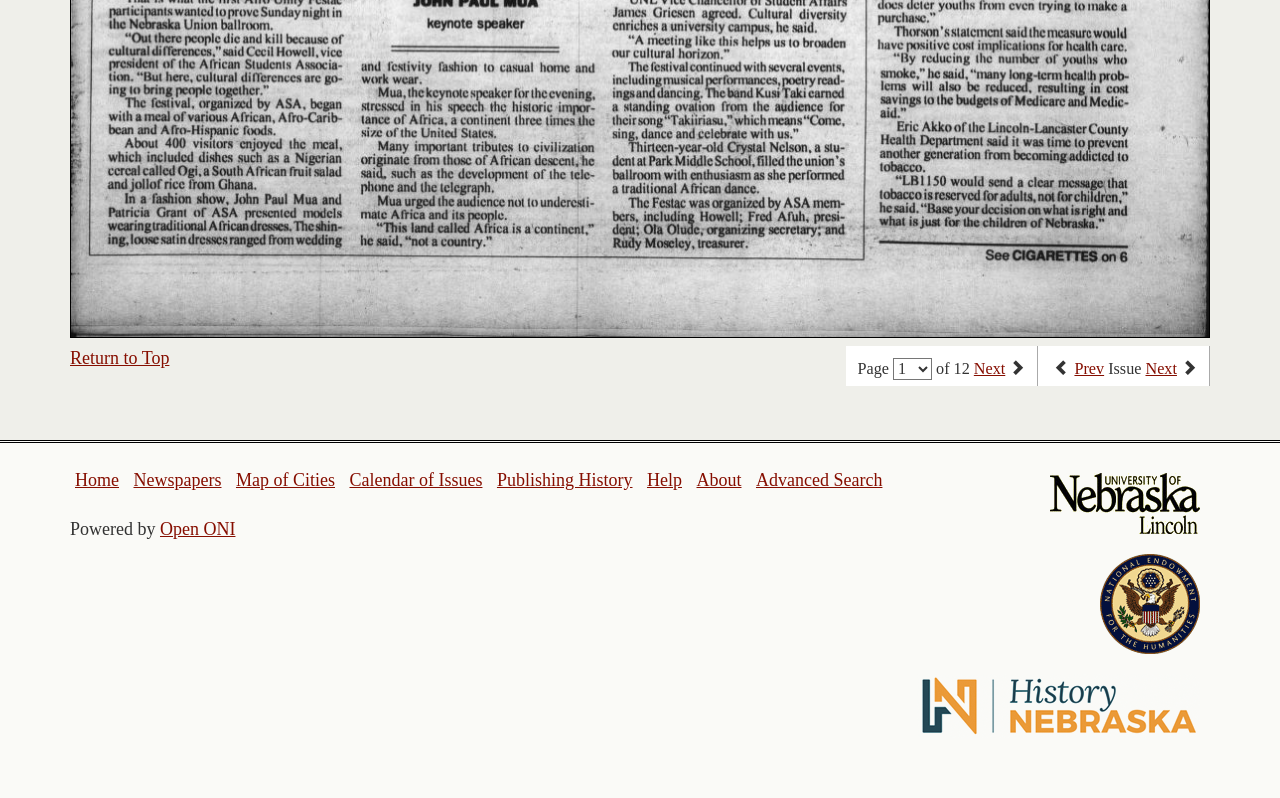Please reply with a single word or brief phrase to the question: 
What is the last link on the bottom left?

Advanced Search